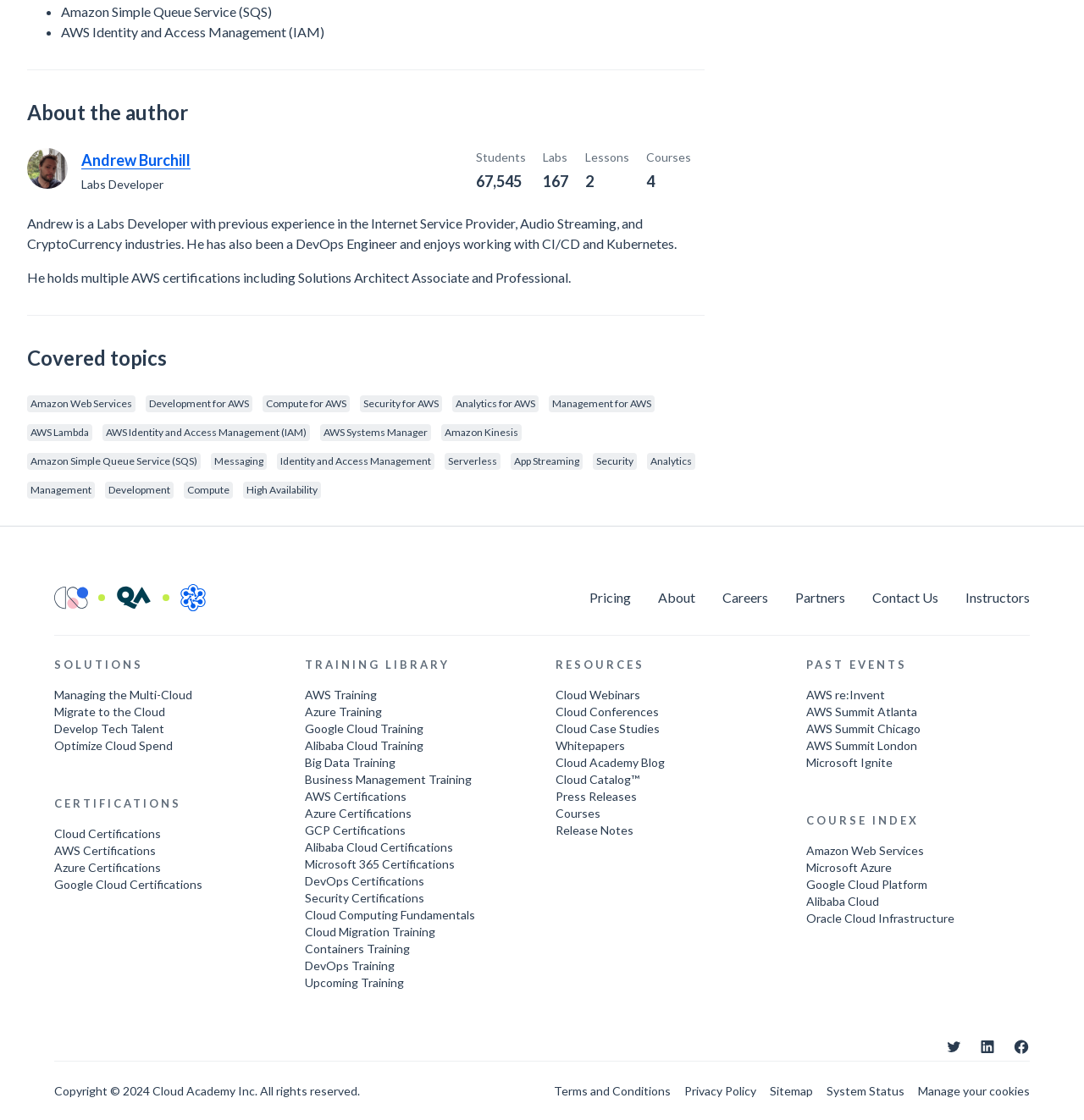What is the name of the company mentioned in the 'SOLUTIONS' section?
Give a detailed and exhaustive answer to the question.

The 'SOLUTIONS' section mentions QA, which is likely a company offering solutions related to cloud computing and technology.